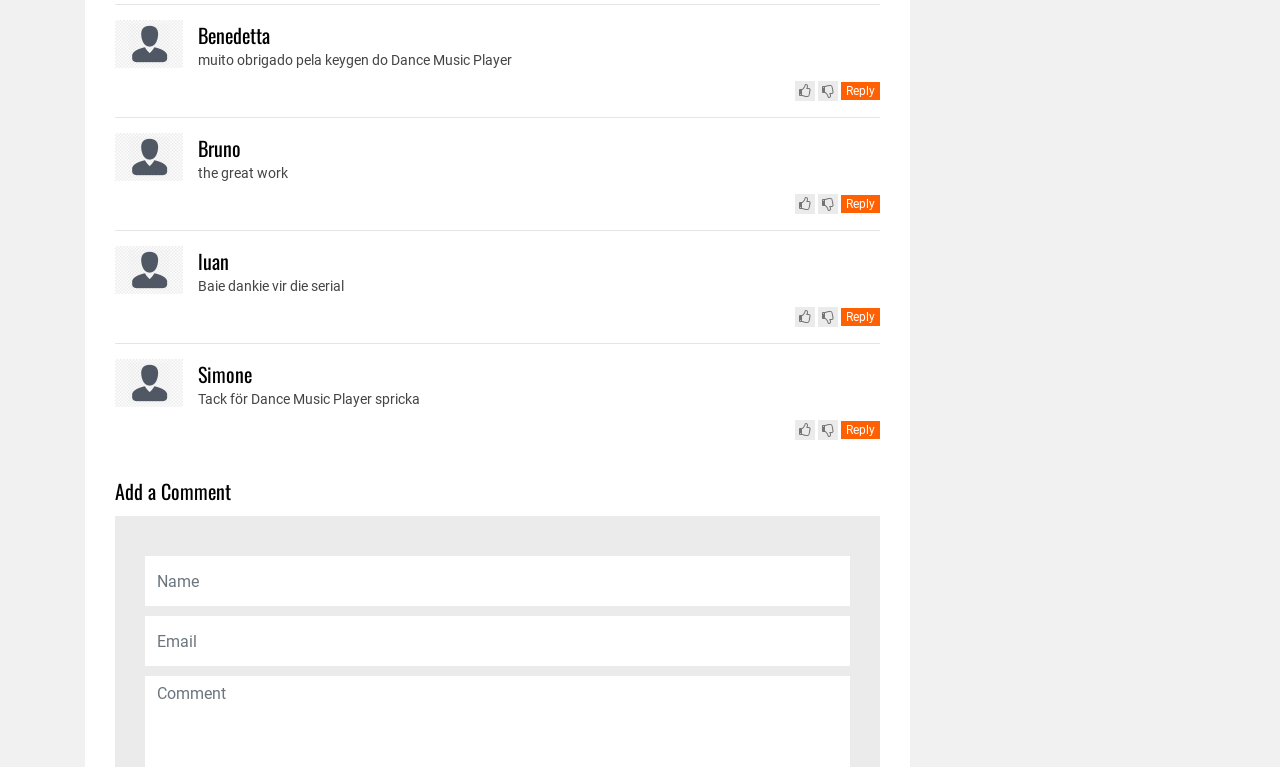How many reply links are there in total? Based on the image, give a response in one word or a short phrase.

4